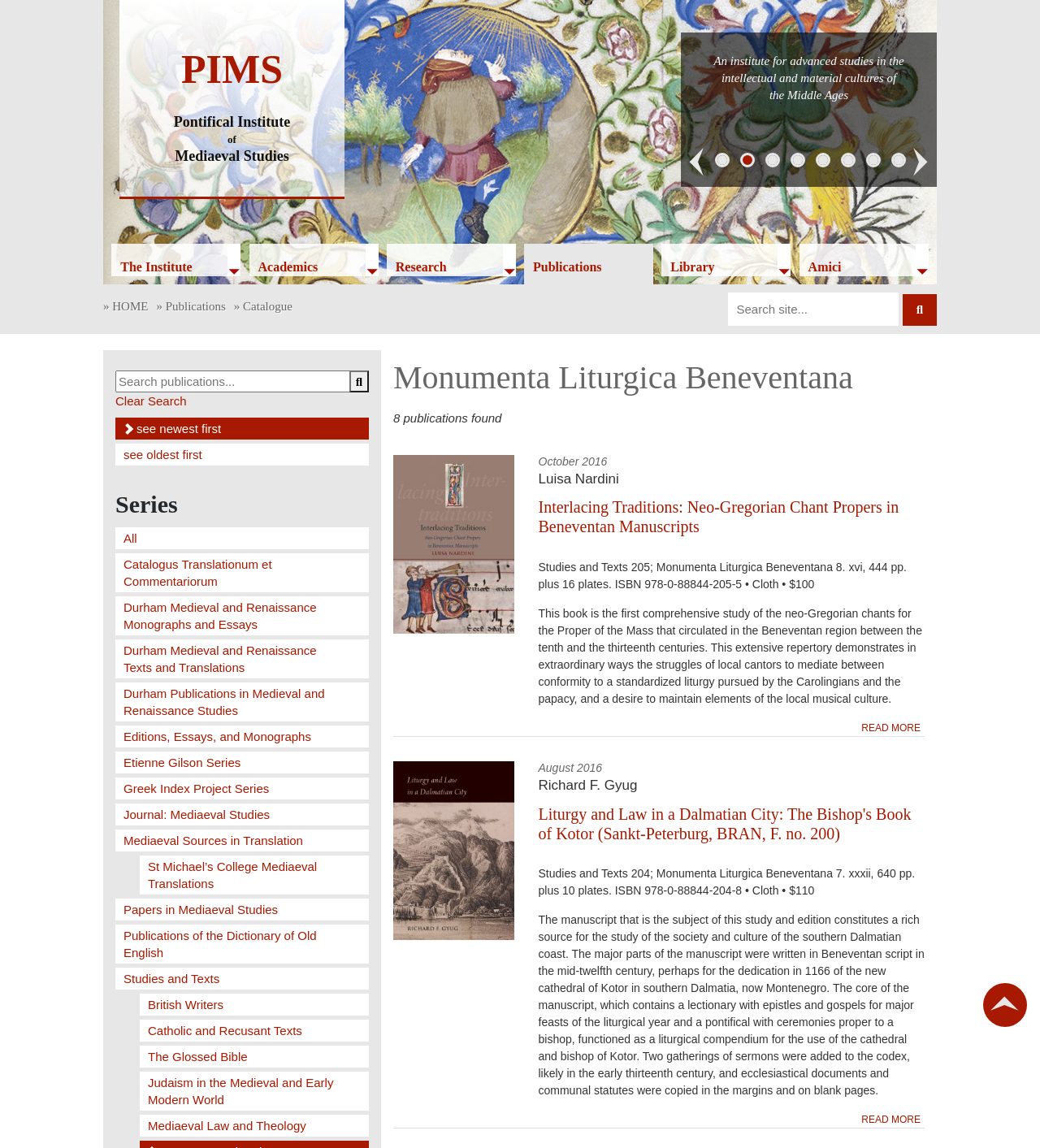Pinpoint the bounding box coordinates of the clickable element to carry out the following instruction: "search for something."

[0.7, 0.255, 0.901, 0.284]